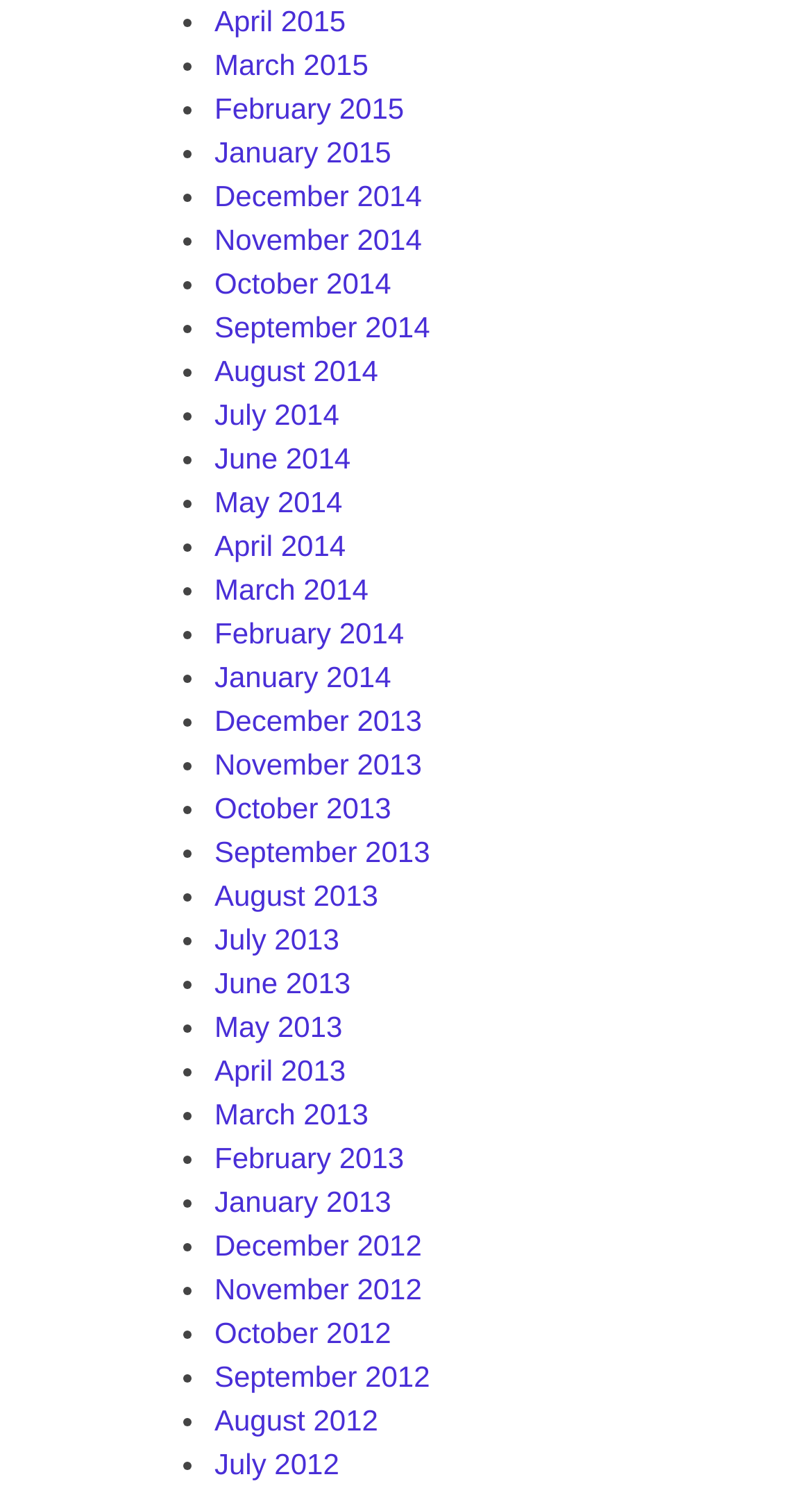What is the earliest month listed?
Based on the image, answer the question with a single word or brief phrase.

December 2012